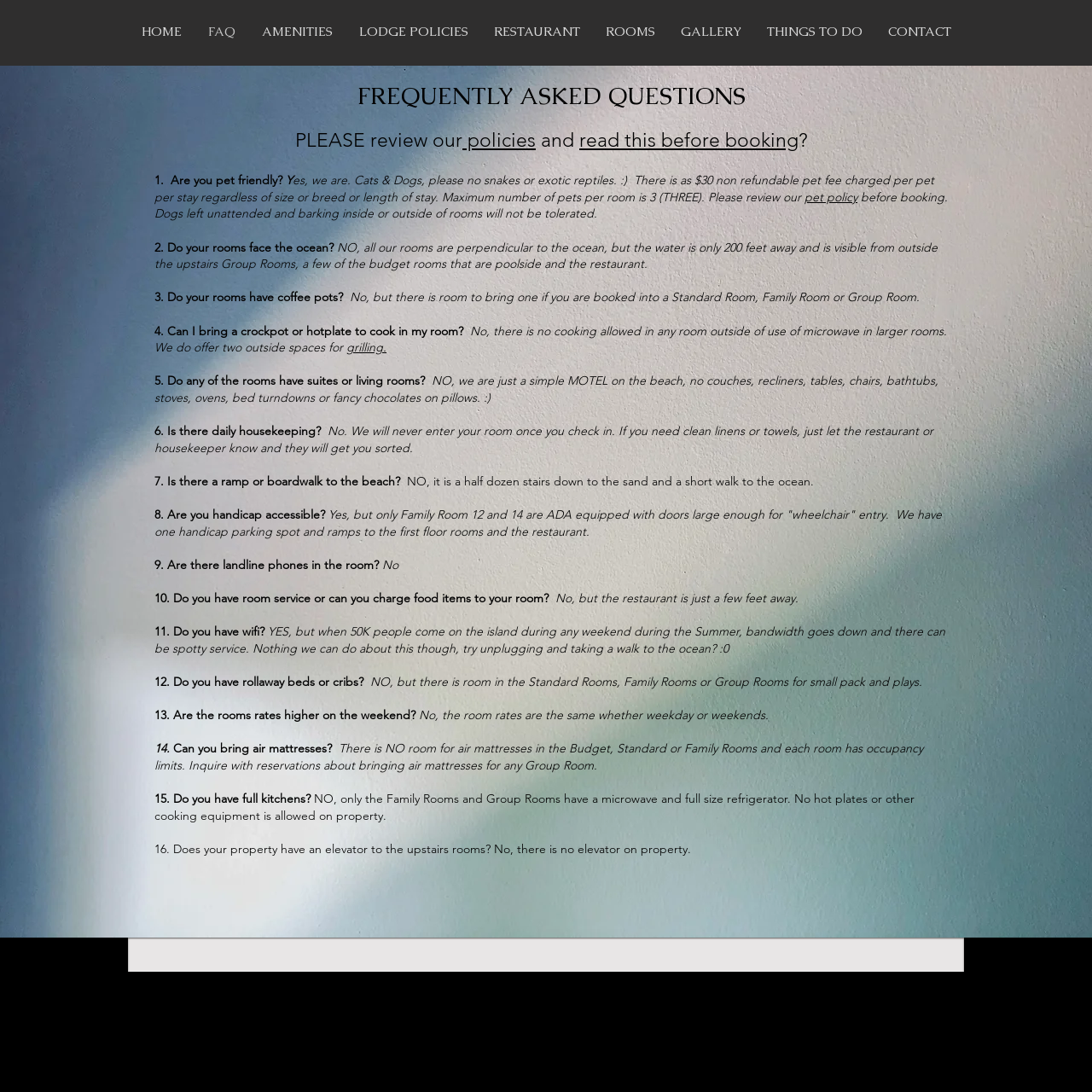Provide a short, one-word or phrase answer to the question below:
Are pets allowed in the rooms?

Yes